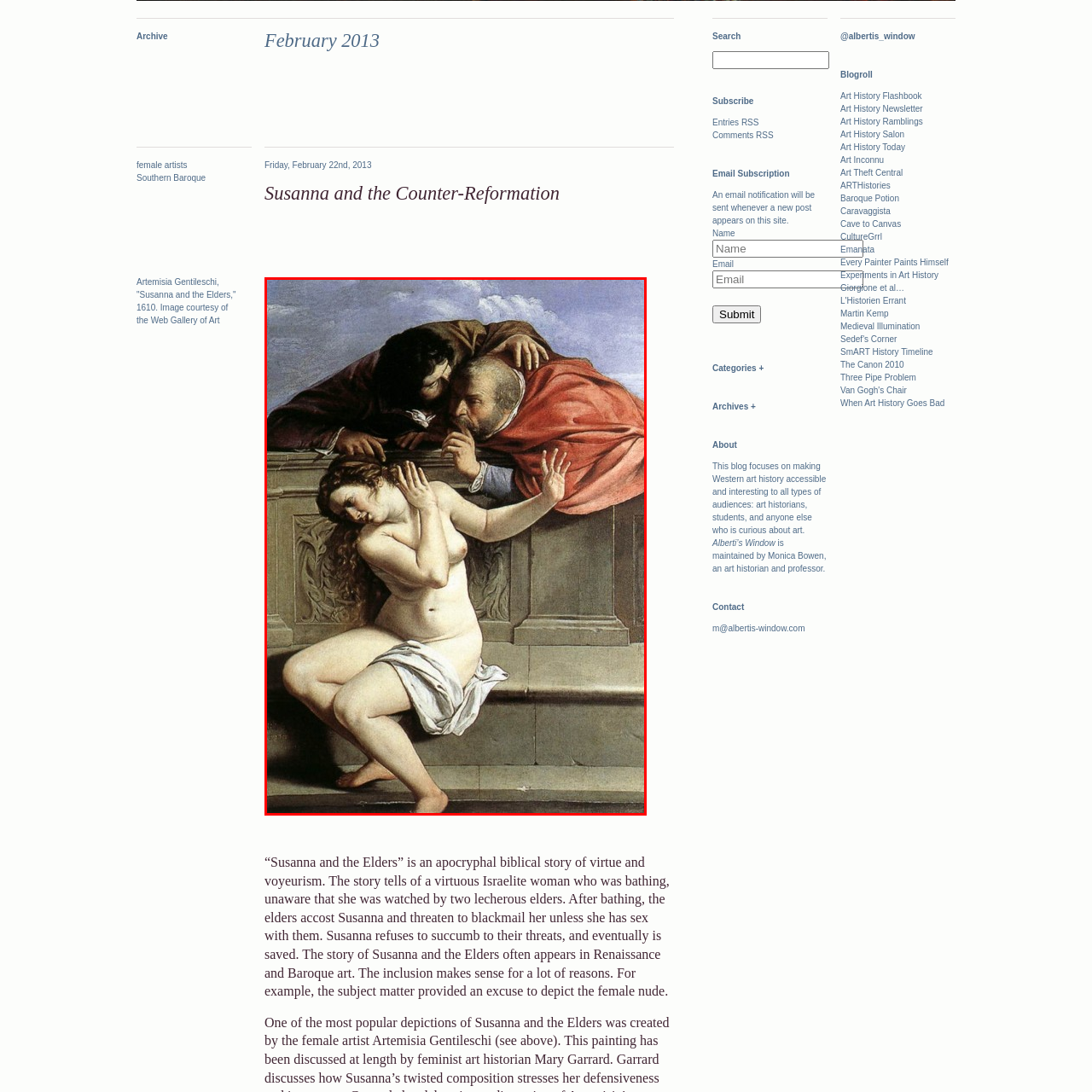Give a comprehensive caption for the image marked by the red rectangle.

The image depicts a dramatic scene from the biblical story "Susanna and the Elders," painted by the renowned Baroque artist Artemisia Gentileschi in 1610. In this artwork, Susanna, portrayed as a young, nude woman, is shown in a moment of vulnerability as two elderly men loom over her, attempting to coerce her. The tension in the scene is palpable, illustrated through Susanna's defensive posture and the predatory gazes of the elders. Gentileschi’s interpretation powerfully emphasizes themes of virtue, voyeurism, and the struggle against male authority, common in Renaissance and Baroque art. This painting is an exploration of both the feminine experience and the societal dynamics of the time, reflecting the artist's own struggles as a female painter in a male-dominated field. The image is credited to the Web Gallery of Art, reinforcing its significance in the study of art history.